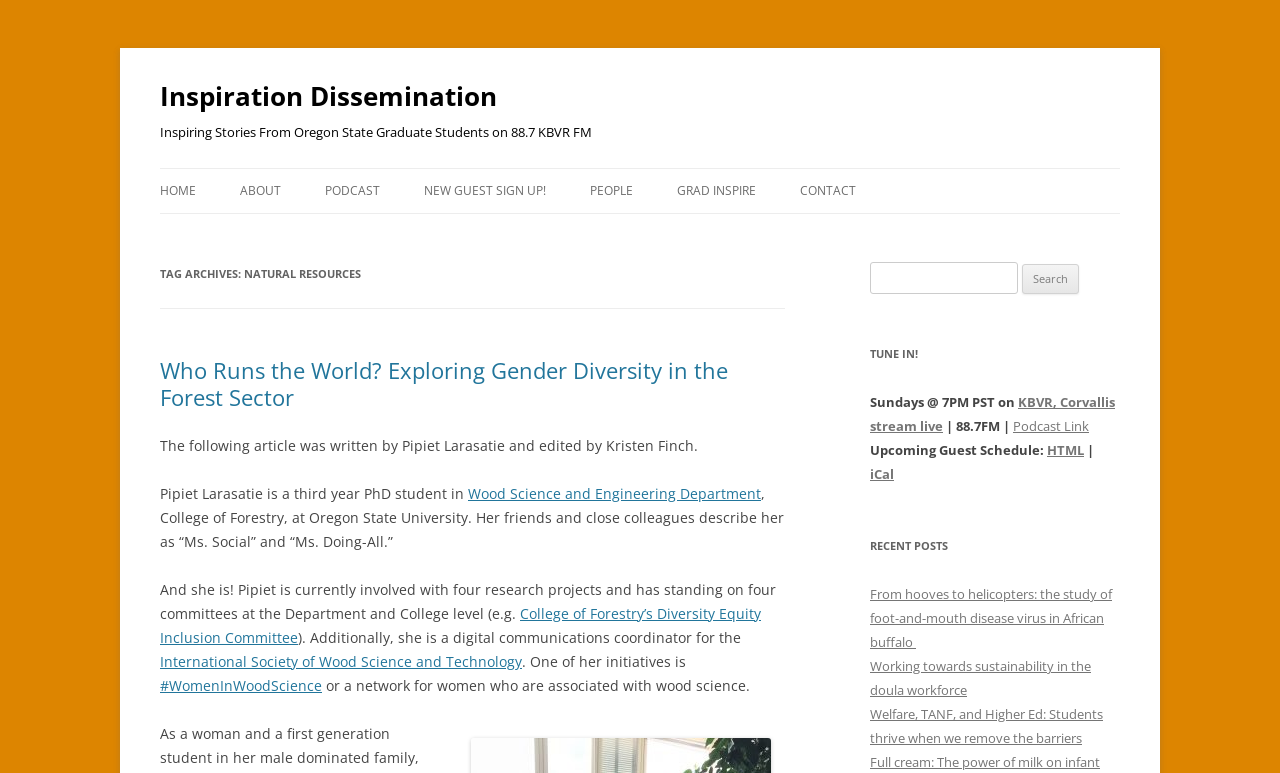What is the frequency of the radio show?
From the details in the image, provide a complete and detailed answer to the question.

The frequency of the radio show is Sundays at 7PM PST, which is indicated by the static text element with the text 'Sundays @ 7PM PST on'.